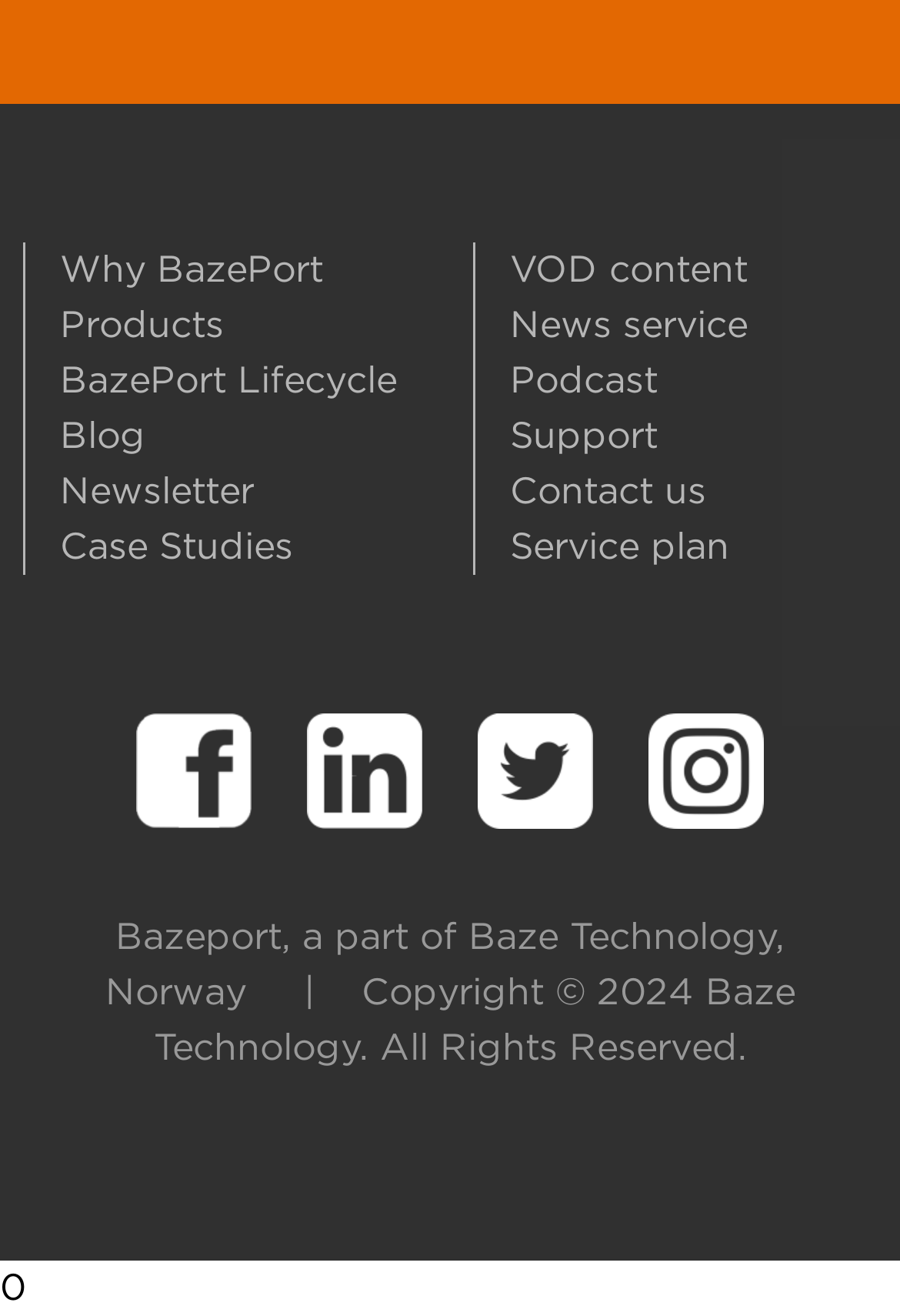Please mark the bounding box coordinates of the area that should be clicked to carry out the instruction: "Visit 'VOD content'".

[0.567, 0.187, 0.831, 0.221]